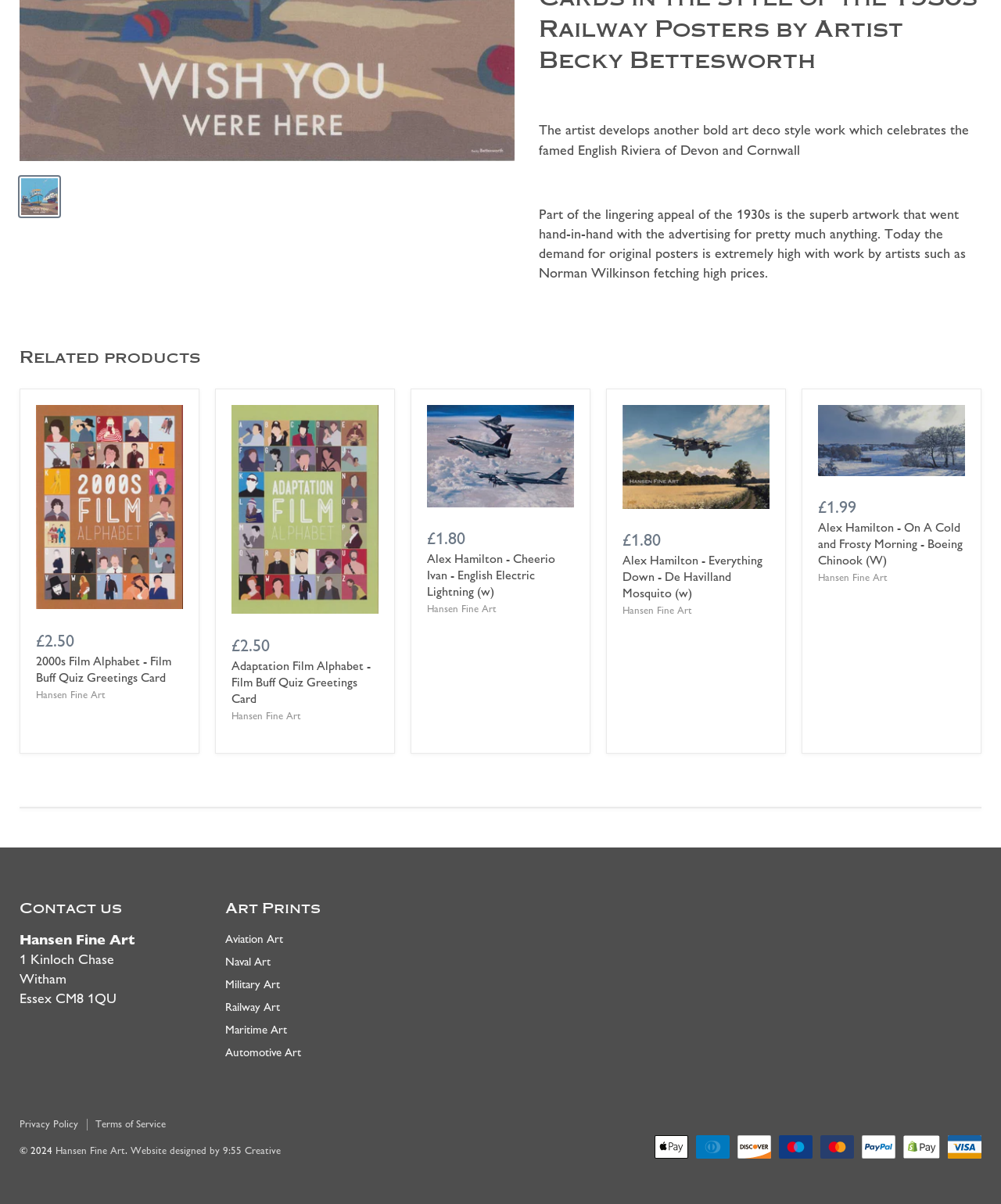Provide the bounding box coordinates in the format (top-left x, top-left y, bottom-right x, bottom-right y). All values are floating point numbers between 0 and 1. Determine the bounding box coordinate of the UI element described as: Terms of Service

[0.095, 0.926, 0.166, 0.937]